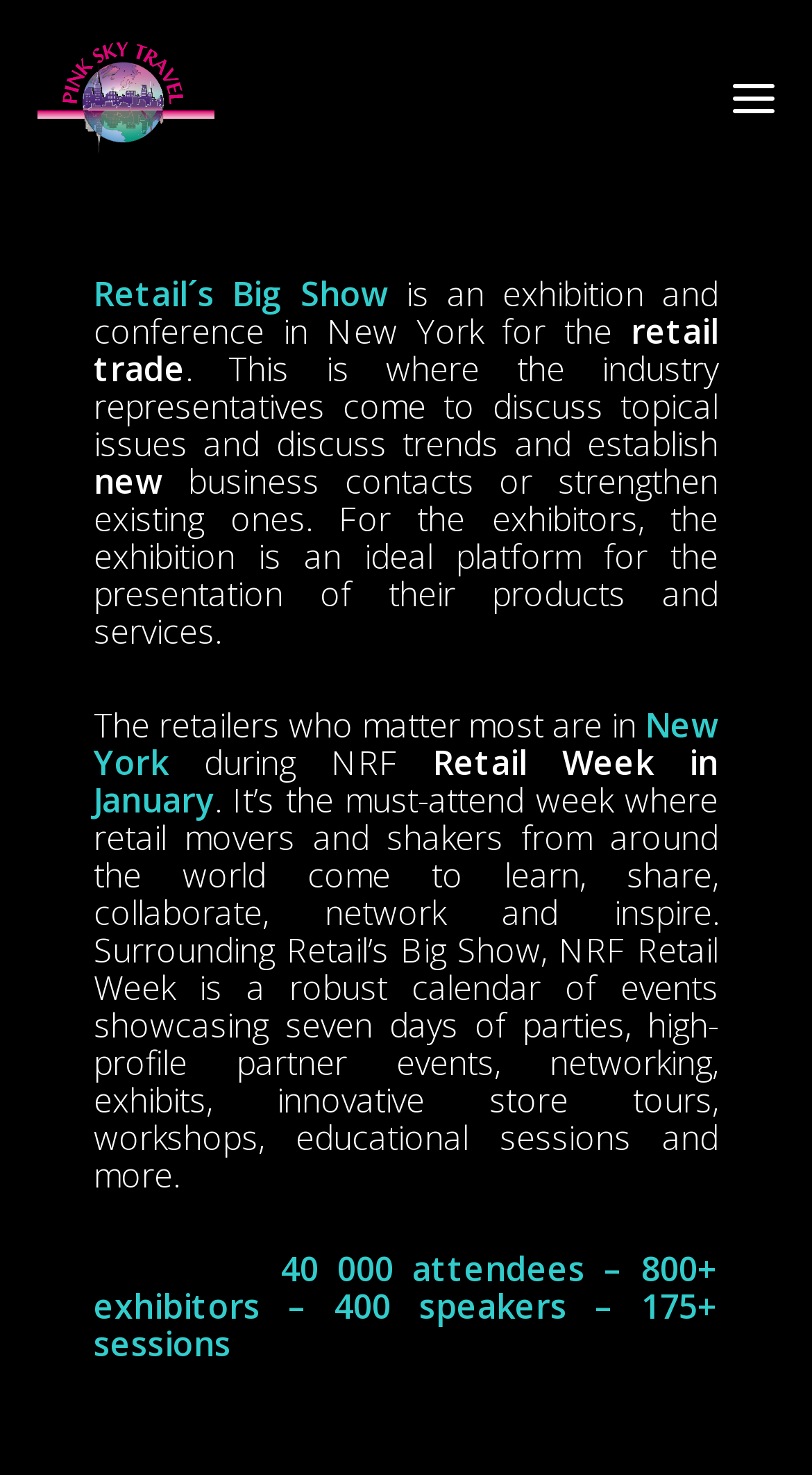How many attendees are expected?
Using the image as a reference, deliver a detailed and thorough answer to the question.

I found the answer by reading the text on the webpage, which mentions '40 000 attendees' as one of the statistics about the event.